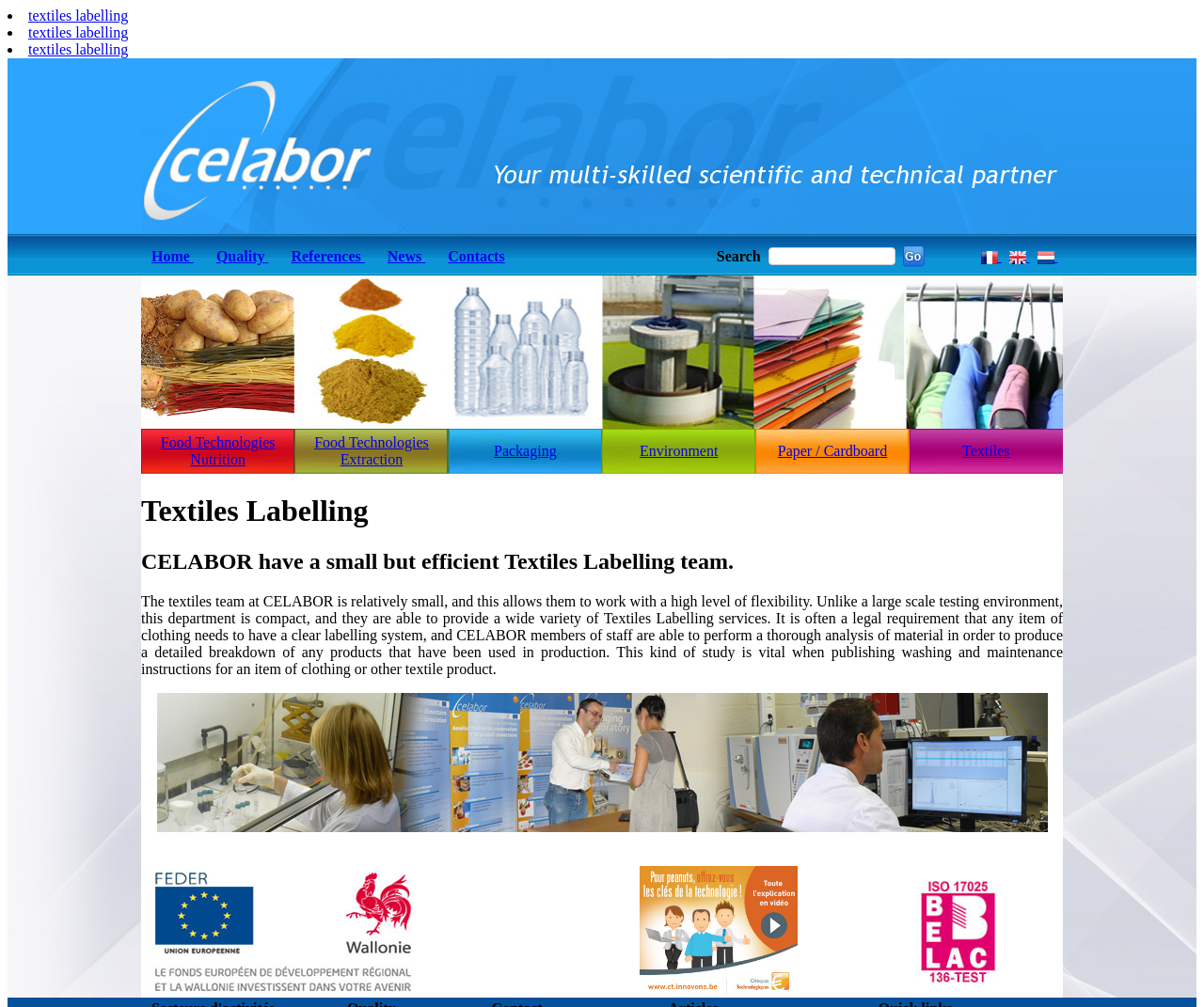Please identify the bounding box coordinates of the area that needs to be clicked to follow this instruction: "search for something".

[0.638, 0.246, 0.743, 0.263]